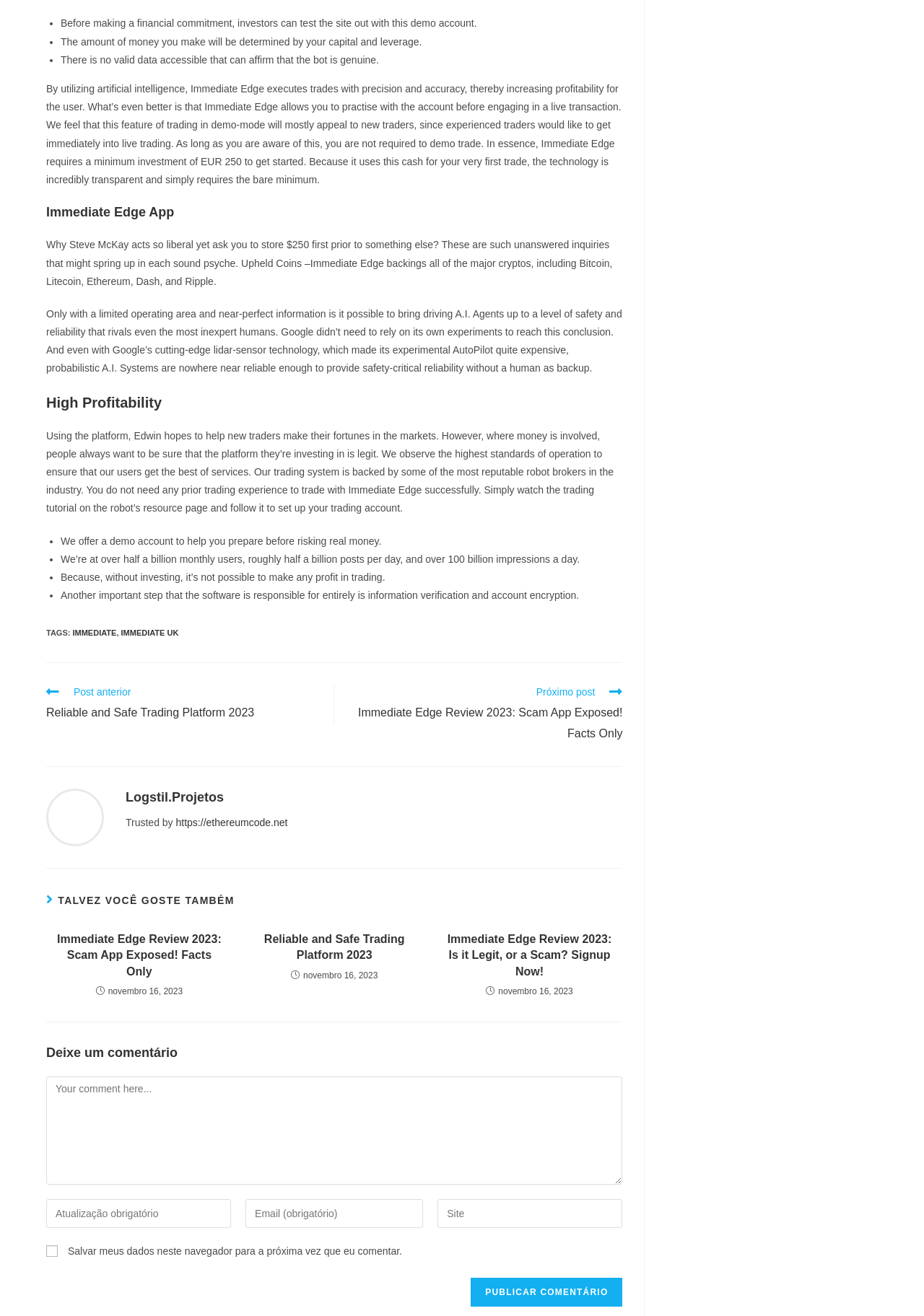Please reply with a single word or brief phrase to the question: 
What is the benefit of using Immediate Edge?

High profitability